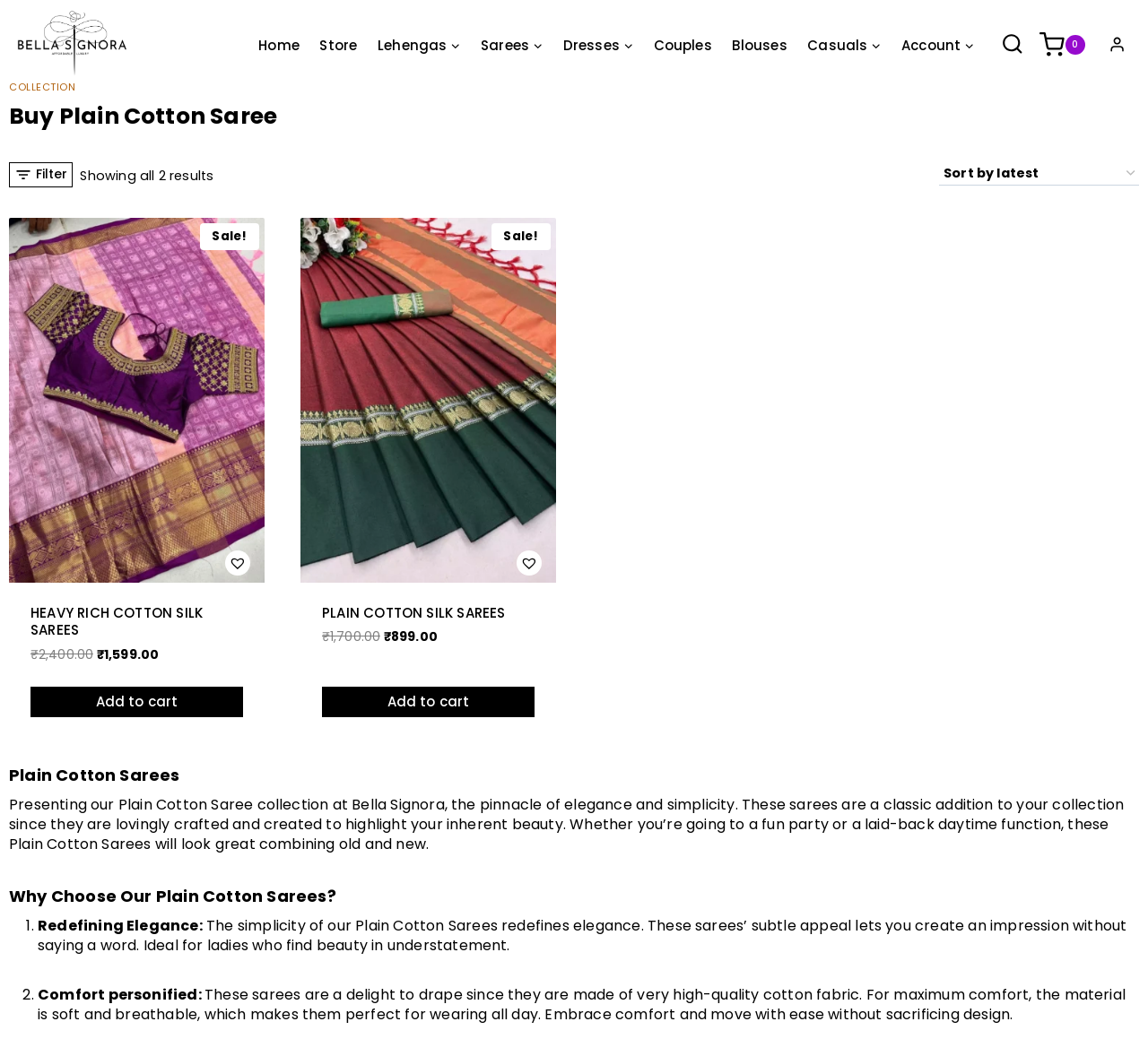Please provide the bounding box coordinate of the region that matches the element description: Add to cartLoading Done. Coordinates should be in the format (top-left x, top-left y, bottom-right x, bottom-right y) and all values should be between 0 and 1.

[0.027, 0.661, 0.212, 0.69]